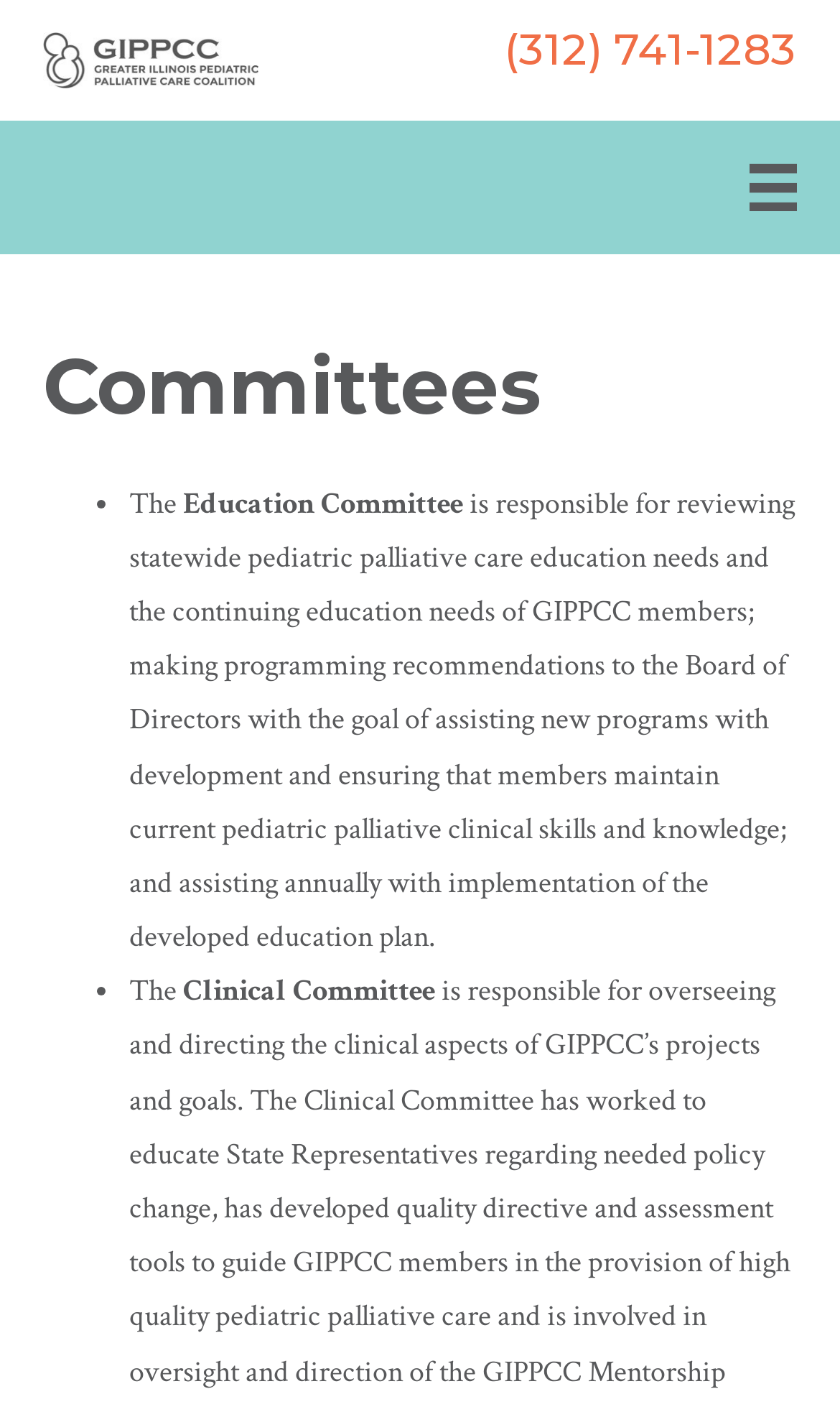What is the phone number on the top right?
Answer the question with a single word or phrase by looking at the picture.

(312) 741-1283